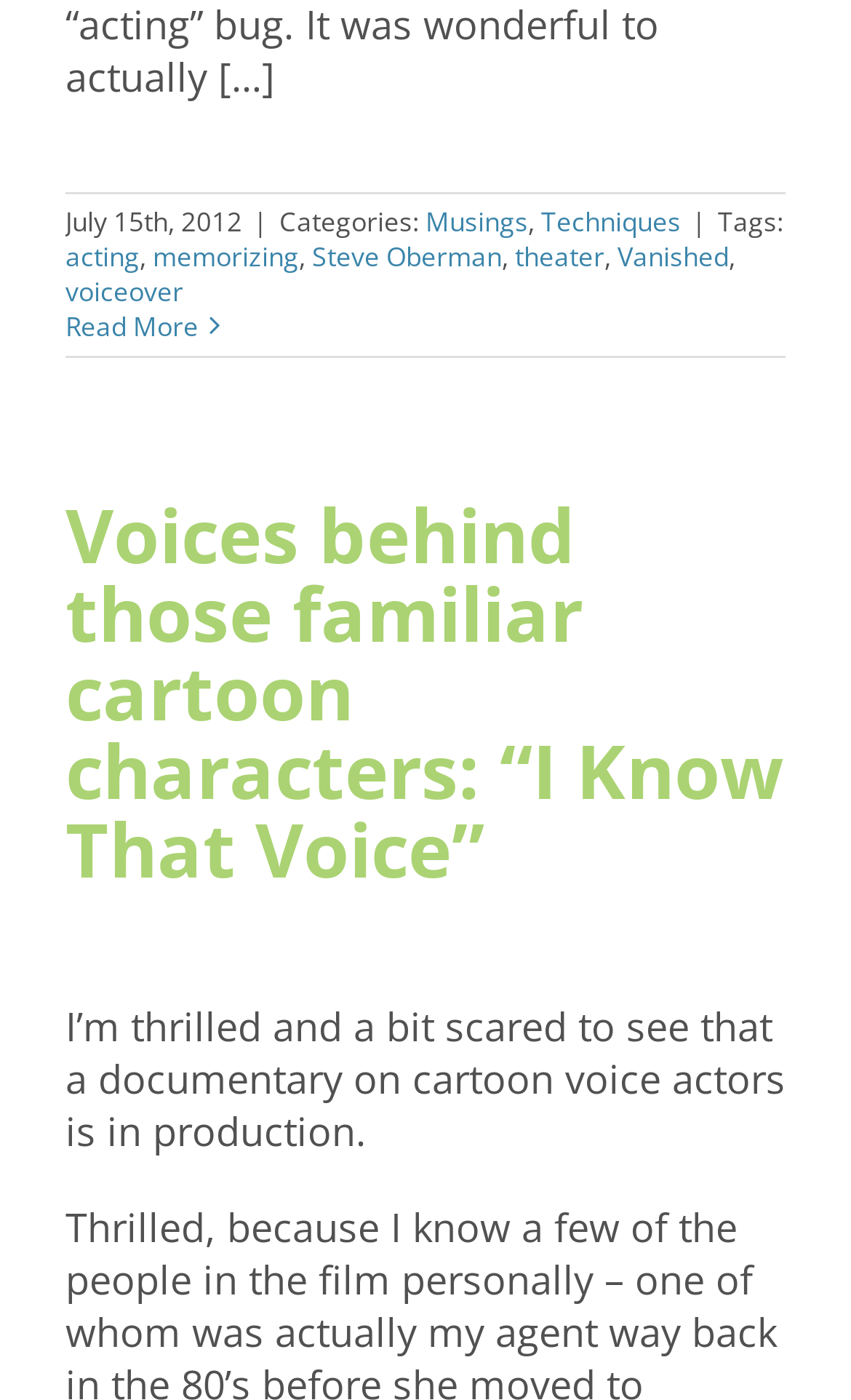Based on the image, provide a detailed response to the question:
What is the date mentioned at the top?

The date is mentioned at the top of the webpage, which is 'July 15th, 2012', indicated by the StaticText element with ID 478.